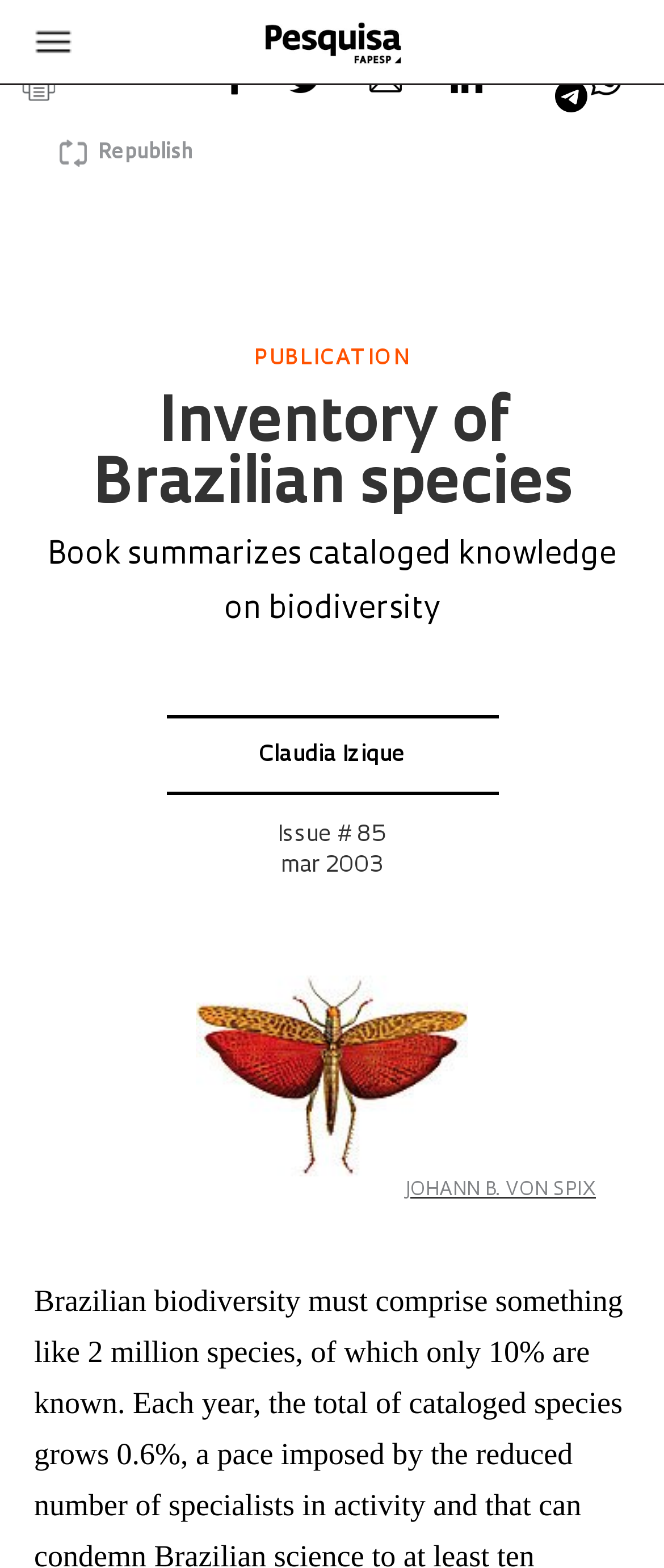Extract the heading text from the webpage.

Inventory of Brazilian species